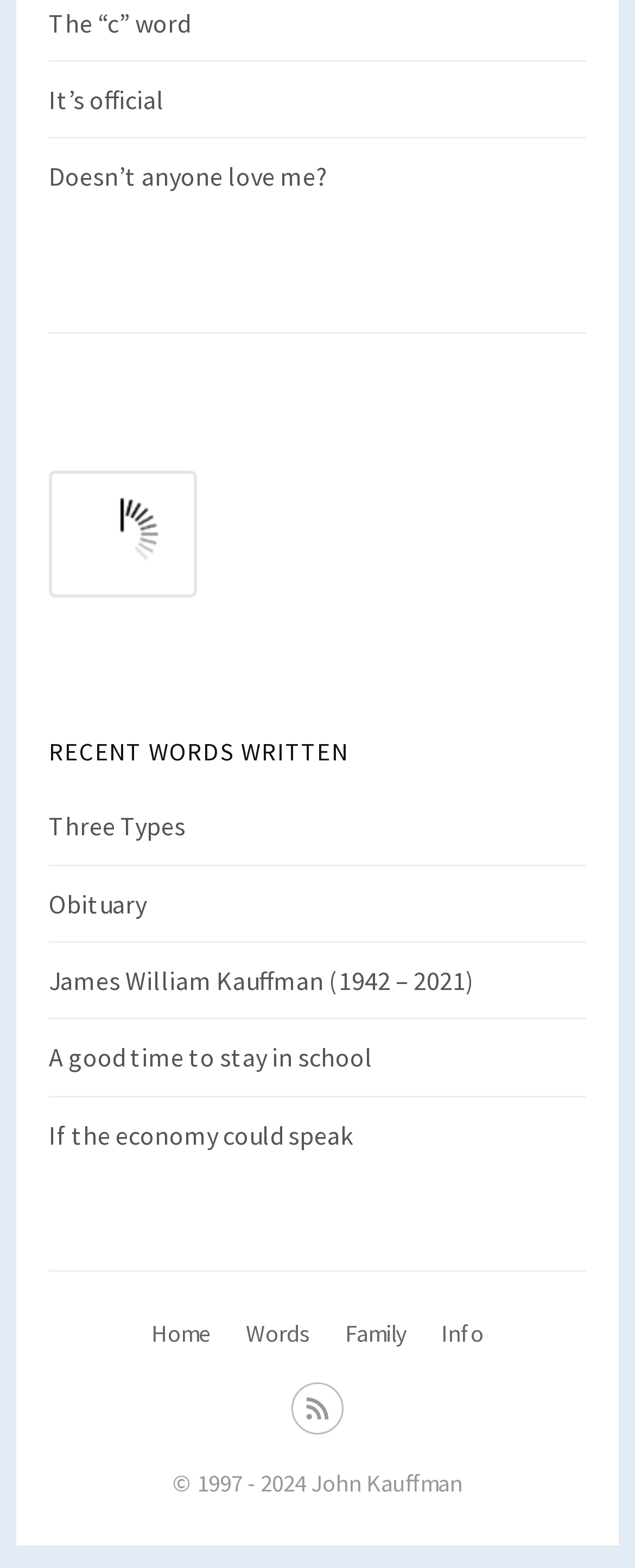Locate the bounding box of the UI element based on this description: "Three Types". Provide four float numbers between 0 and 1 as [left, top, right, bottom].

[0.077, 0.517, 0.292, 0.537]